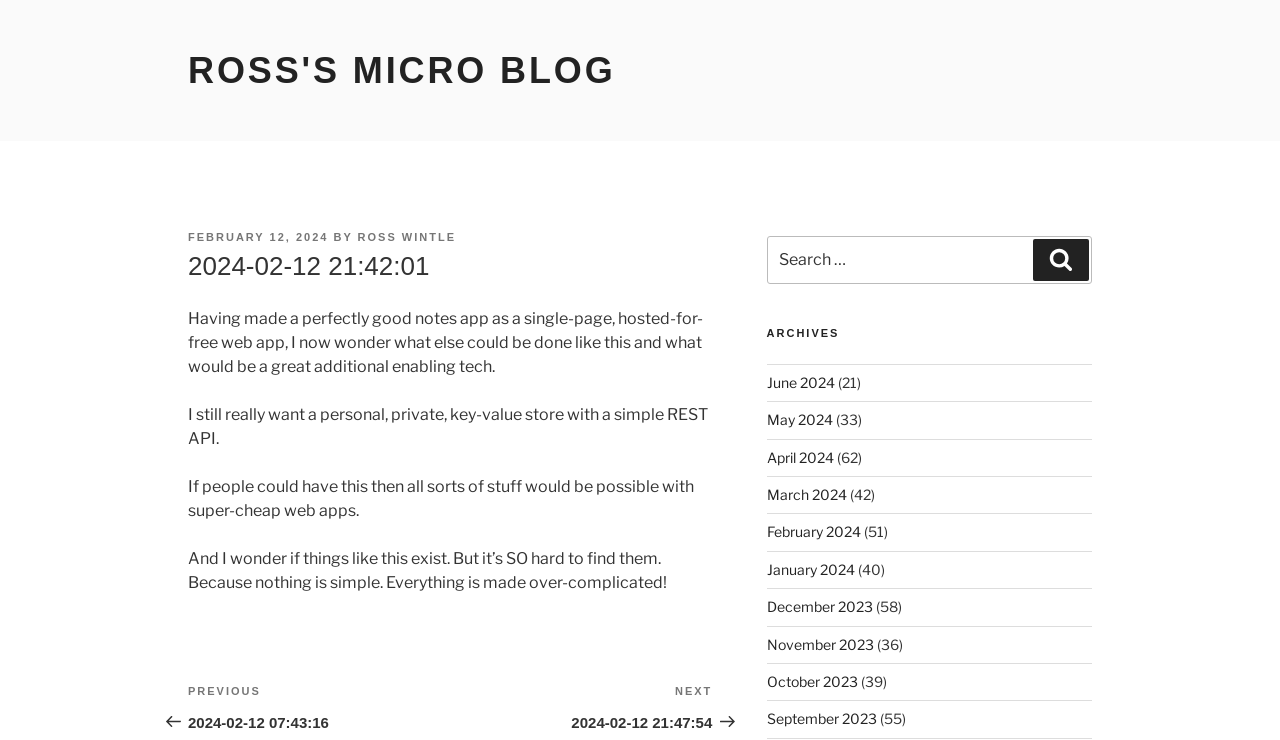Determine the bounding box coordinates for the clickable element required to fulfill the instruction: "Click on the 'ROSS'S MICRO BLOG' link". Provide the coordinates as four float numbers between 0 and 1, i.e., [left, top, right, bottom].

[0.147, 0.068, 0.481, 0.123]